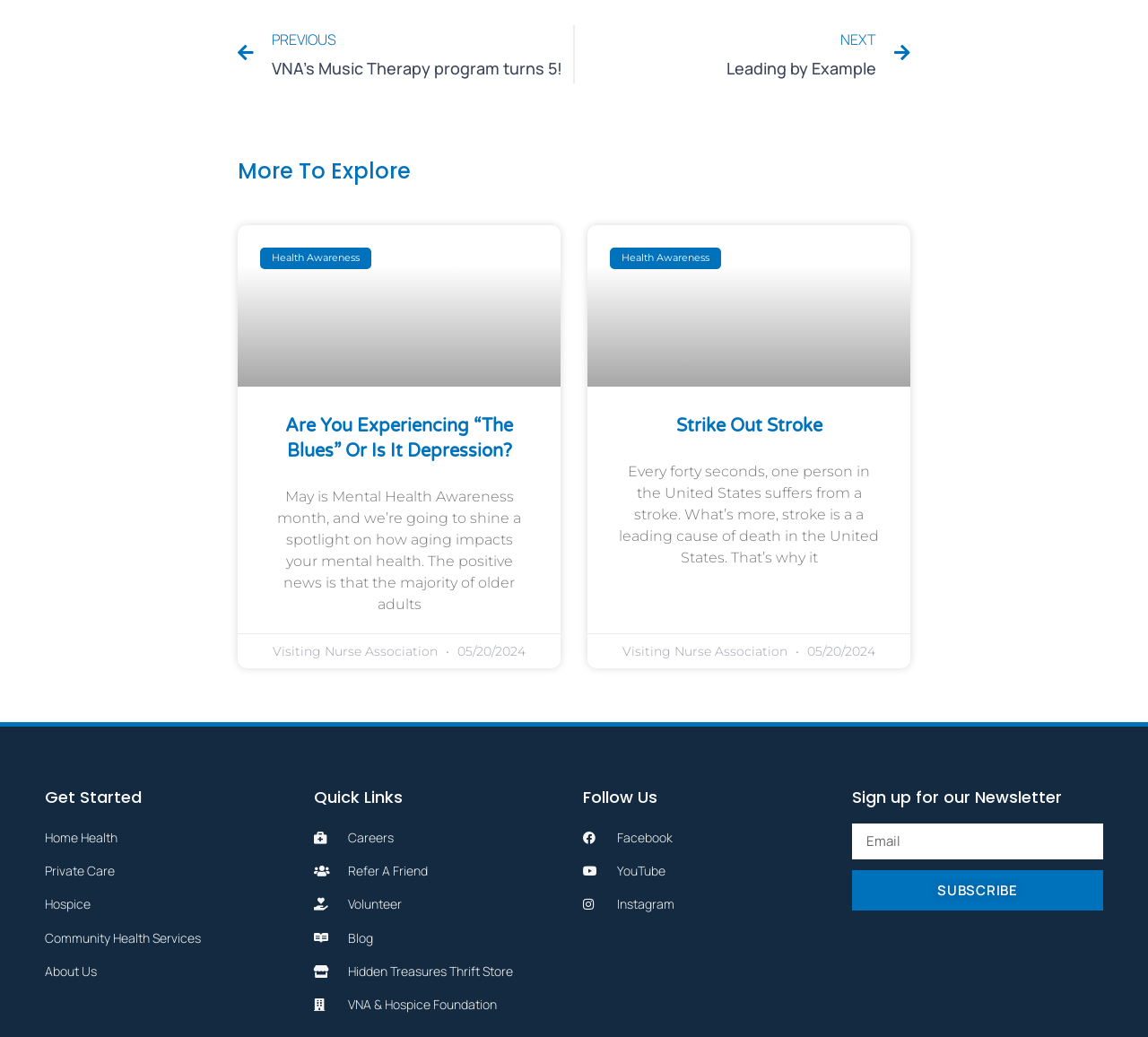Please provide a one-word or phrase answer to the question: 
What is the topic of the first article?

Mental Health Awareness